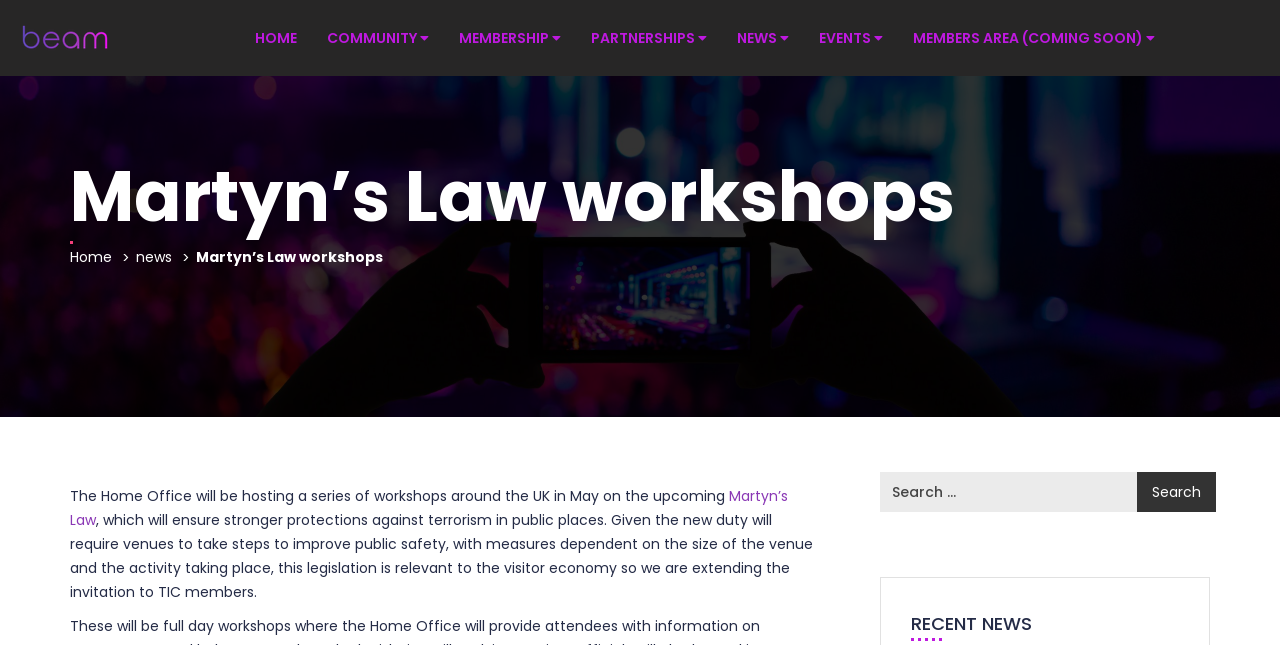Locate the bounding box coordinates of the UI element described by: "Martyn’s Law". Provide the coordinates as four float numbers between 0 and 1, formatted as [left, top, right, bottom].

[0.055, 0.753, 0.616, 0.822]